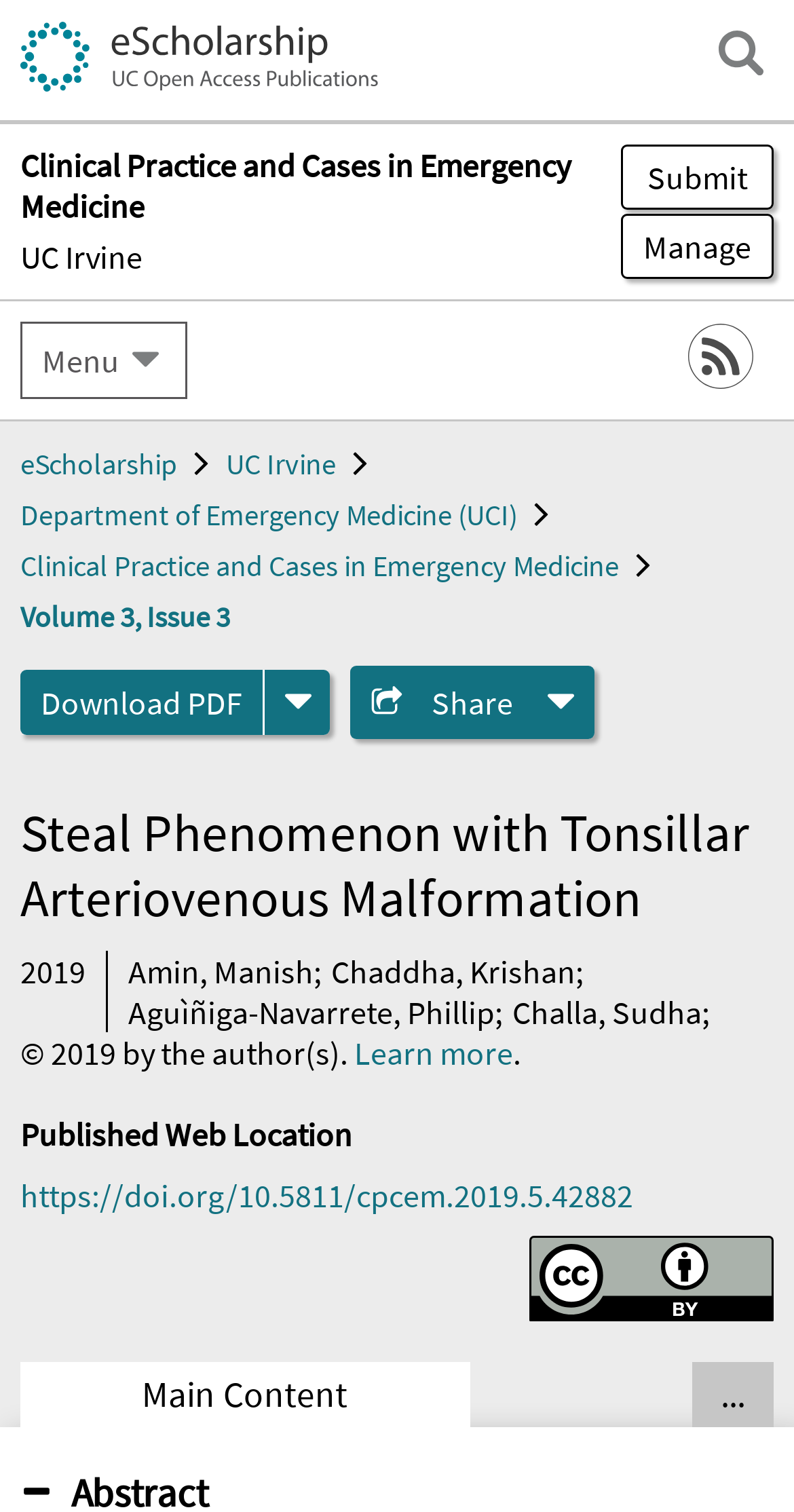What is the year of publication?
Give a thorough and detailed response to the question.

I found the answer by looking at the static text element with the text '2019' which has a bounding box coordinate of [0.026, 0.629, 0.108, 0.655]. This suggests that it is the year of publication.